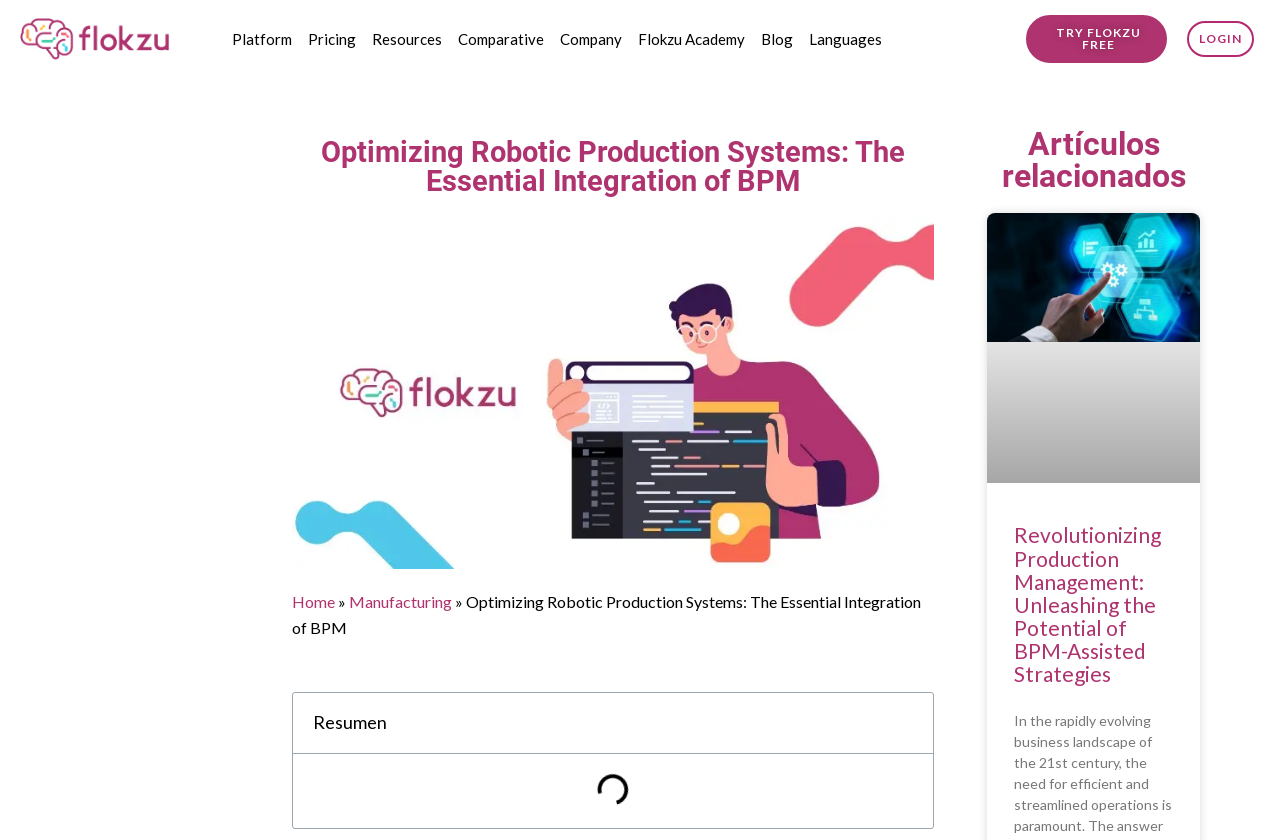Please answer the following question using a single word or phrase: 
How many links are there in the top navigation bar?

8